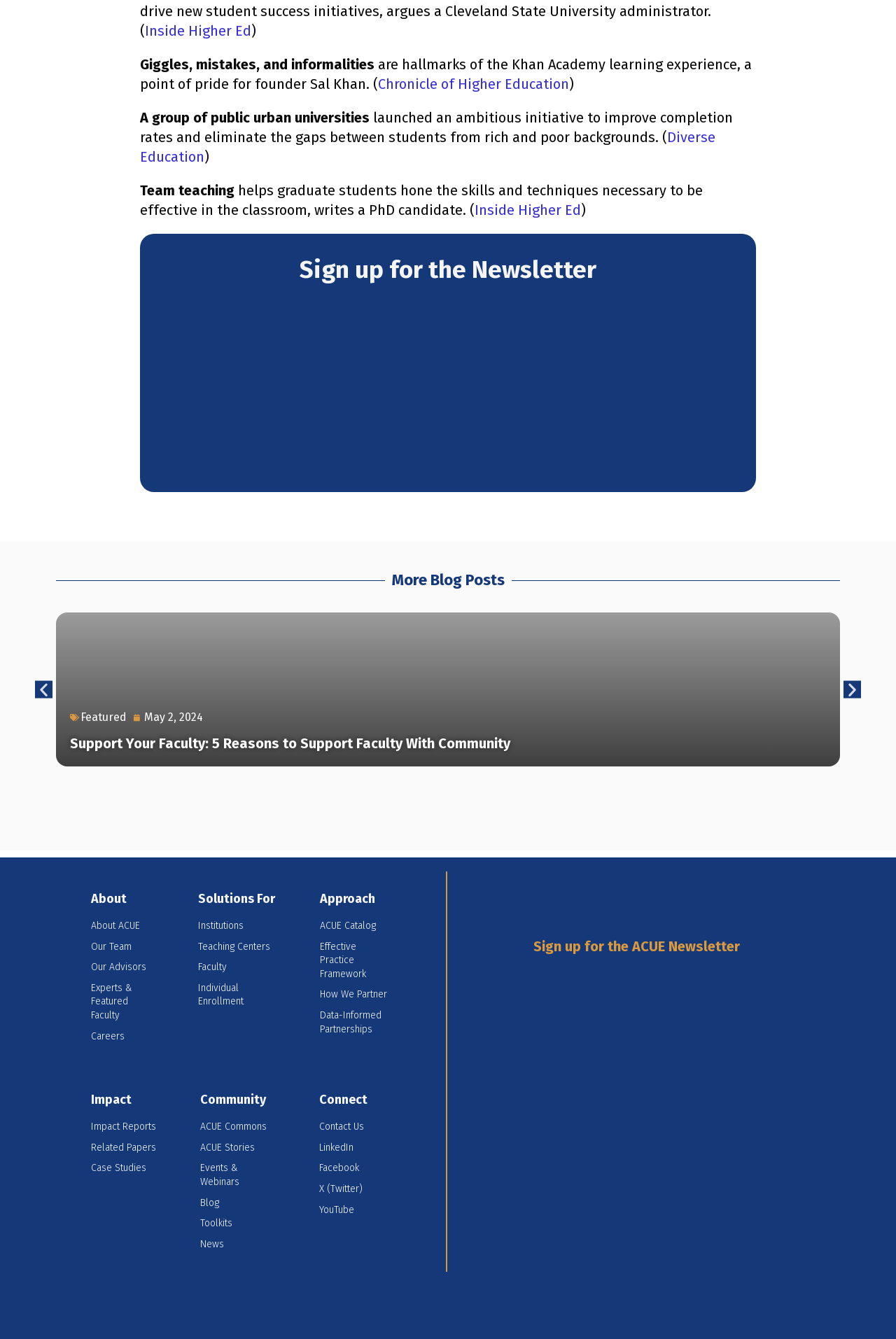Determine the bounding box coordinates of the region I should click to achieve the following instruction: "Explore Impact Reports". Ensure the bounding box coordinates are four float numbers between 0 and 1, i.e., [left, top, right, bottom].

[0.102, 0.836, 0.177, 0.847]